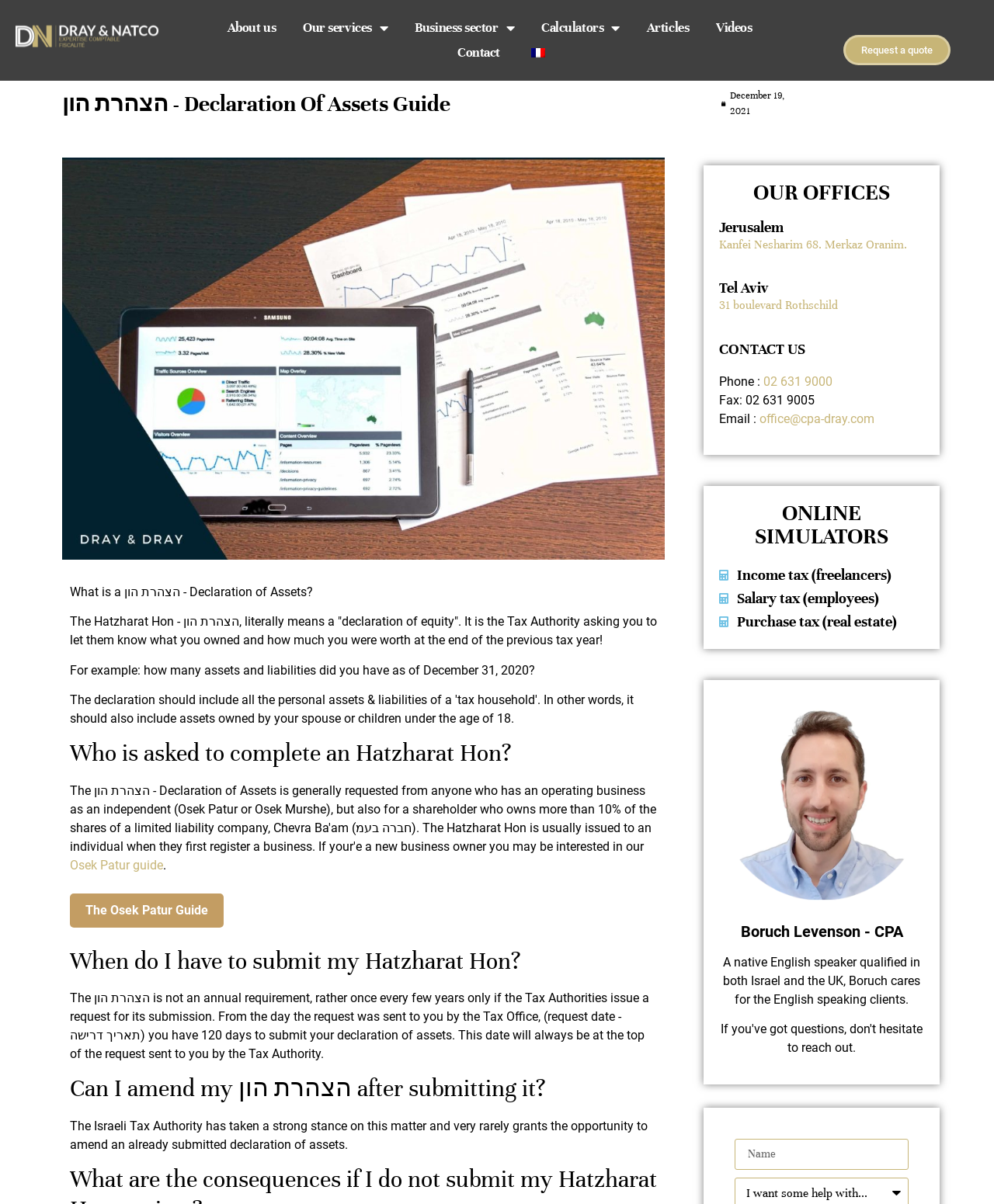What is the name of the city where the office is located?
Please interpret the details in the image and answer the question thoroughly.

The webpage mentions the location of the office in Jerusalem, specifically at Kanfei Nesharim 68, Merkaz Oranim. This is mentioned in the section 'OUR OFFICES'.